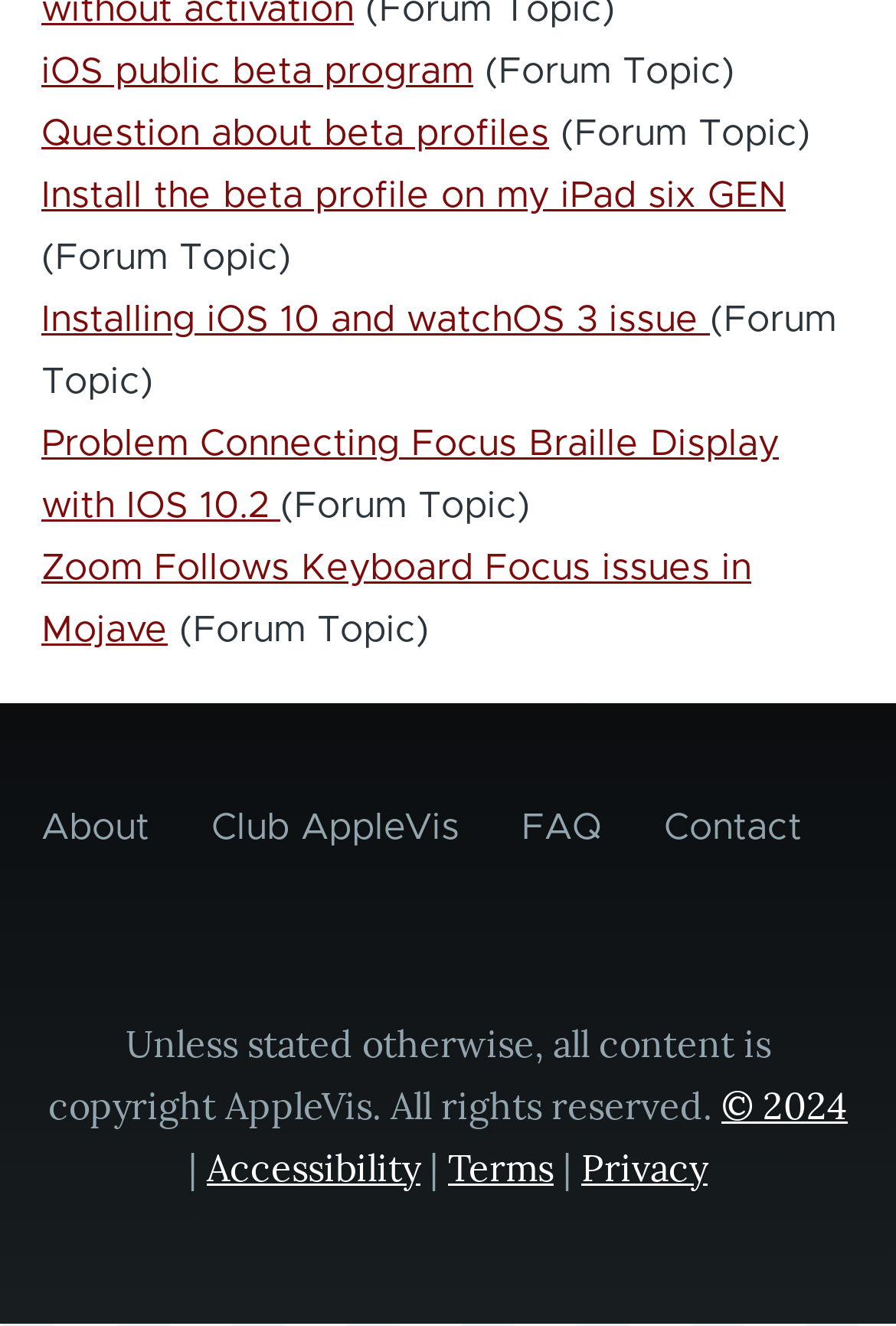Point out the bounding box coordinates of the section to click in order to follow this instruction: "Read terms and conditions".

[0.5, 0.863, 0.618, 0.898]